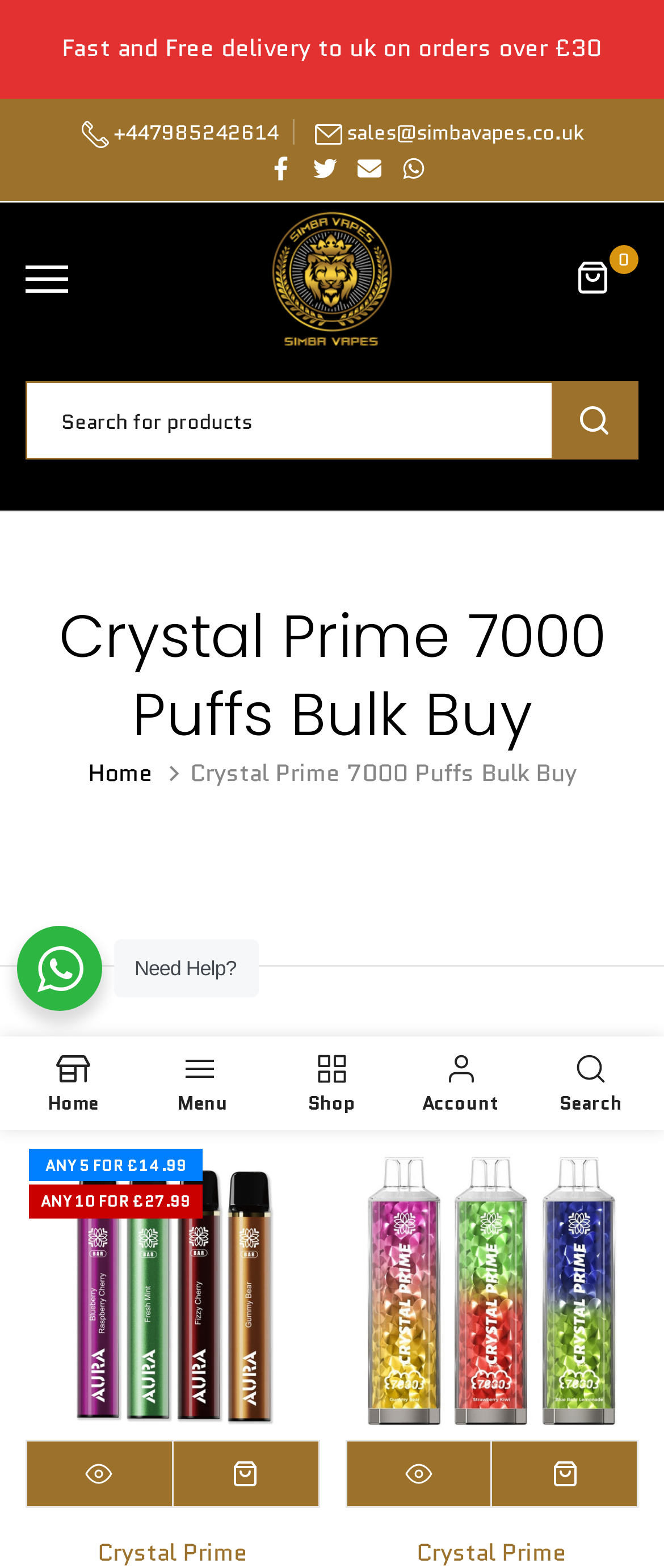Locate the bounding box coordinates of the area where you should click to accomplish the instruction: "Contact us via phone".

[0.163, 0.074, 0.419, 0.093]